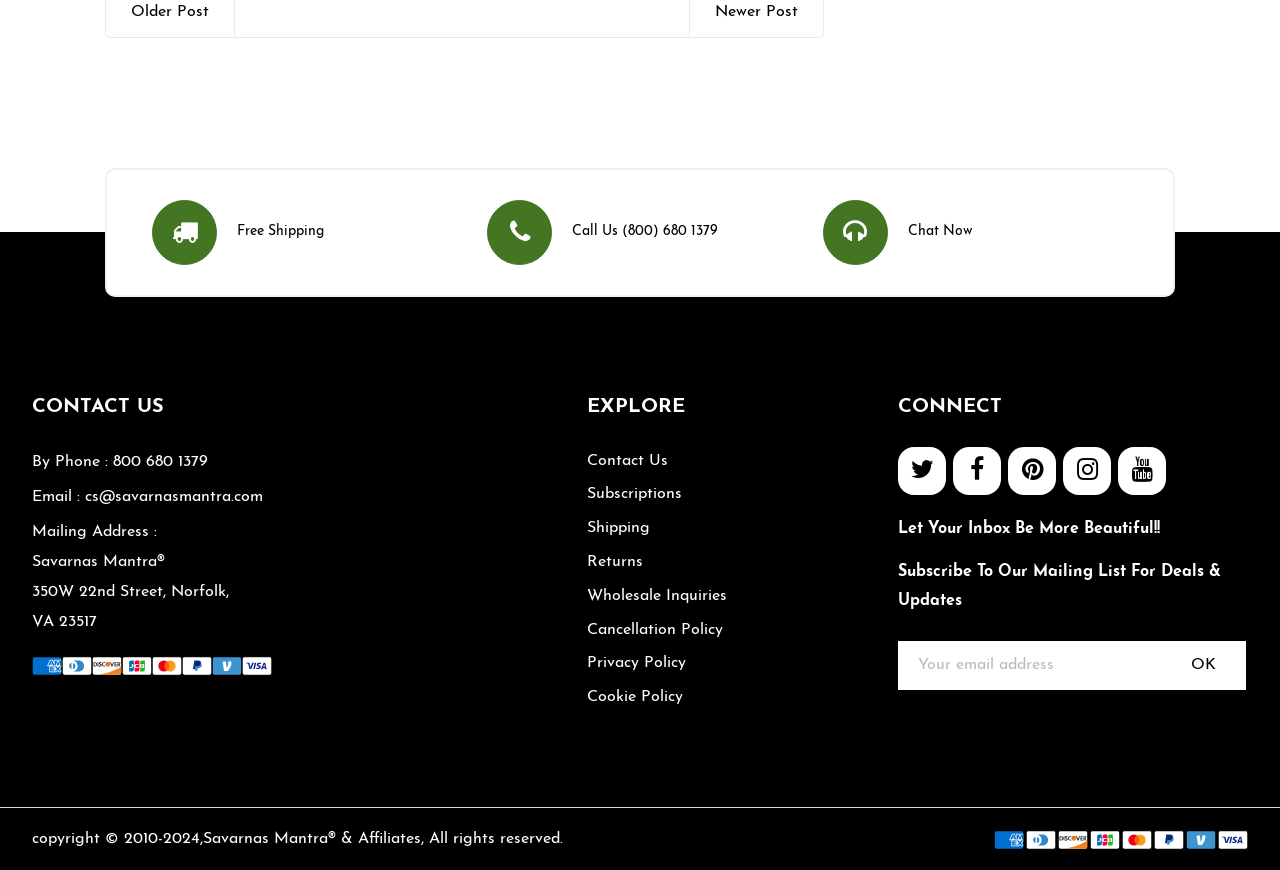Could you please study the image and provide a detailed answer to the question:
What payment methods are accepted?

The payment methods accepted can be seen in the images at the bottom of the page, which include American Express, Diners Club, Discover, JCB, Mastercard, PayPal, Venmo, and Visa.